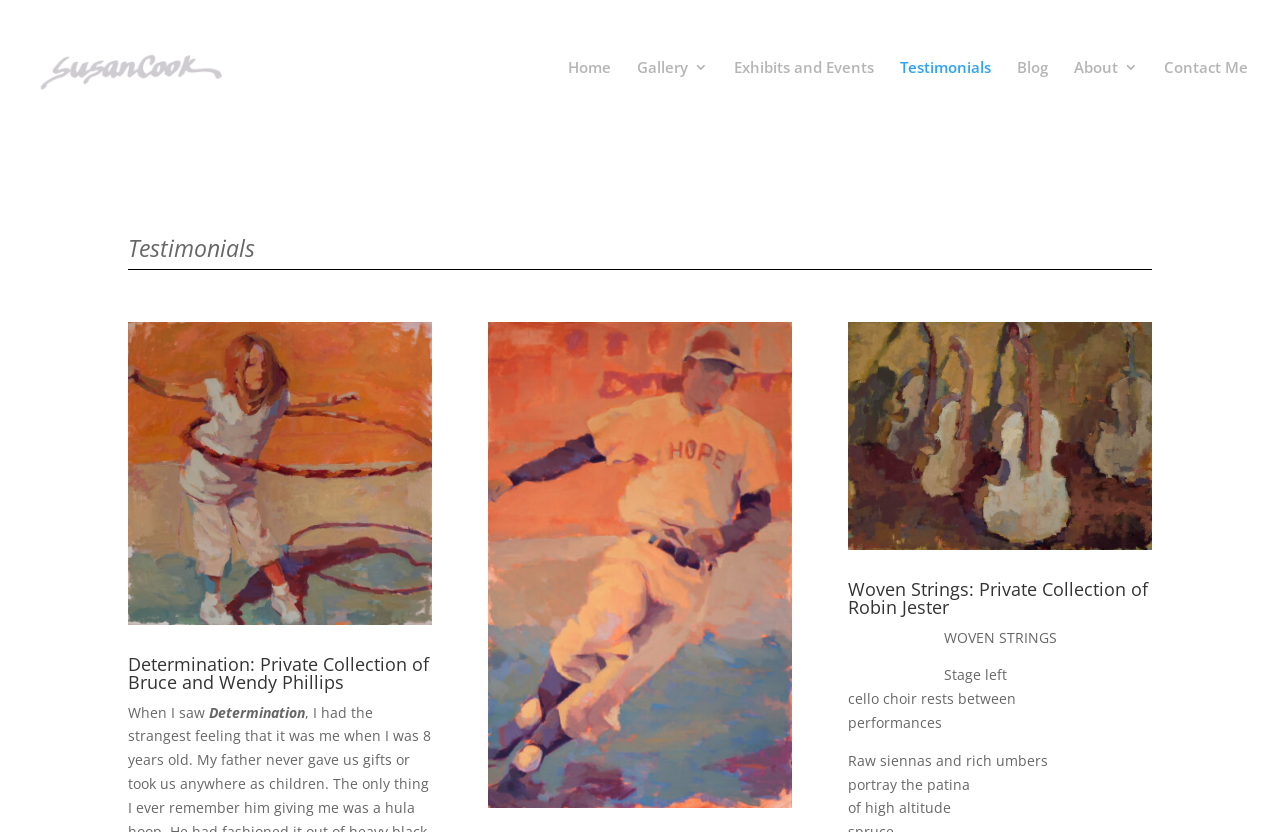Provide a thorough description of this webpage.

The webpage is about testimonials related to Susan Cook Fine Artist. At the top left, there is a link to "Susan Cook Fine Artist" accompanied by an image with the same name. To the right of this image, there is a navigation menu consisting of 7 links: "Home", "Gallery 3", "Exhibits and Events", "Testimonials", "Blog", "About 3", and "Contact Me".

Below the navigation menu, there is a heading "Testimonials" followed by a testimonial from a private collection of Bruce and Wendy Phillips, titled "Determination". This testimonial starts with the text "When I saw".

Further down, there is another heading "Woven Strings: Private Collection of Robin Jester", which is accompanied by a series of paragraphs describing the artwork. The text includes phrases such as "WOVEN STRINGS", "Stage left", "cello choir rests between performances", "Raw siennas and rich umbers portray the patina", and "of high altitude".